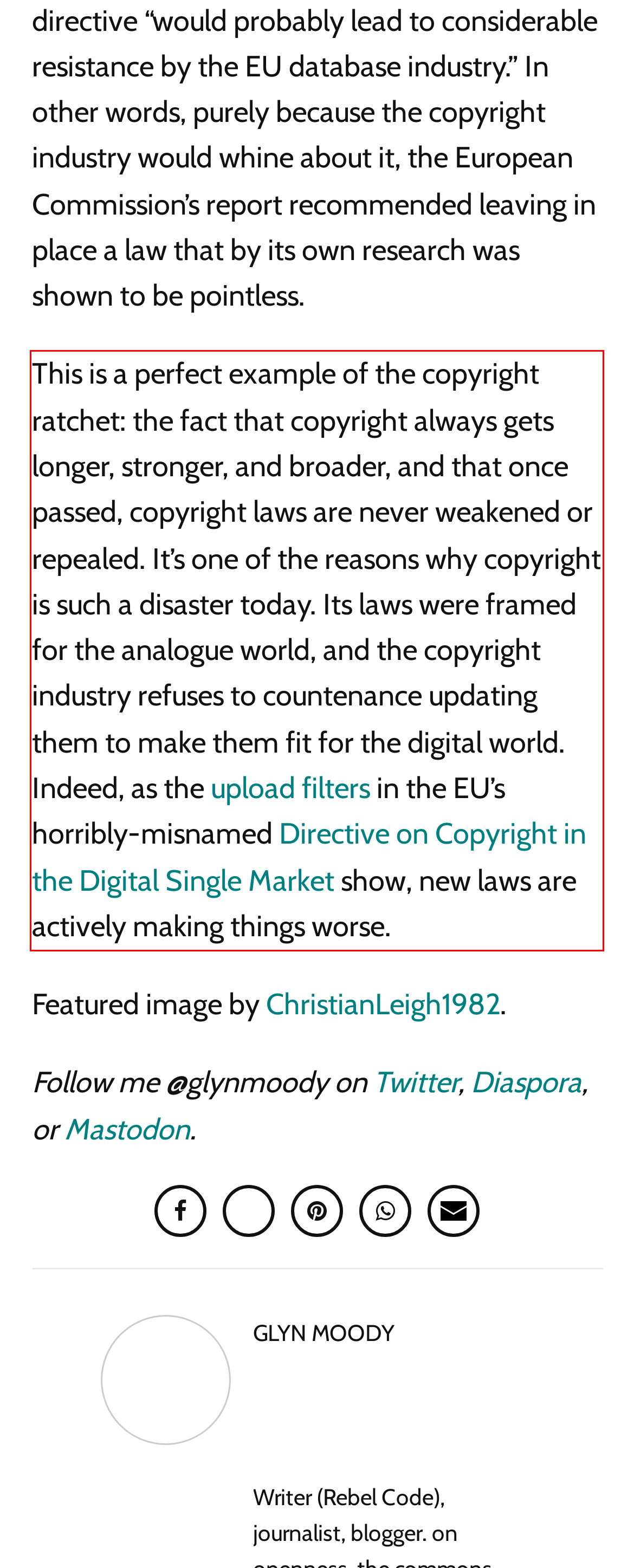Examine the webpage screenshot, find the red bounding box, and extract the text content within this marked area.

This is a perfect example of the copyright ratchet: the fact that copyright always gets longer, stronger, and broader, and that once passed, copyright laws are never weakened or repealed. It’s one of the reasons why copyright is such a disaster today. Its laws were framed for the analogue world, and the copyright industry refuses to countenance updating them to make them fit for the digital world. Indeed, as the upload filters in the EU’s horribly-misnamed Directive on Copyright in the Digital Single Market show, new laws are actively making things worse.